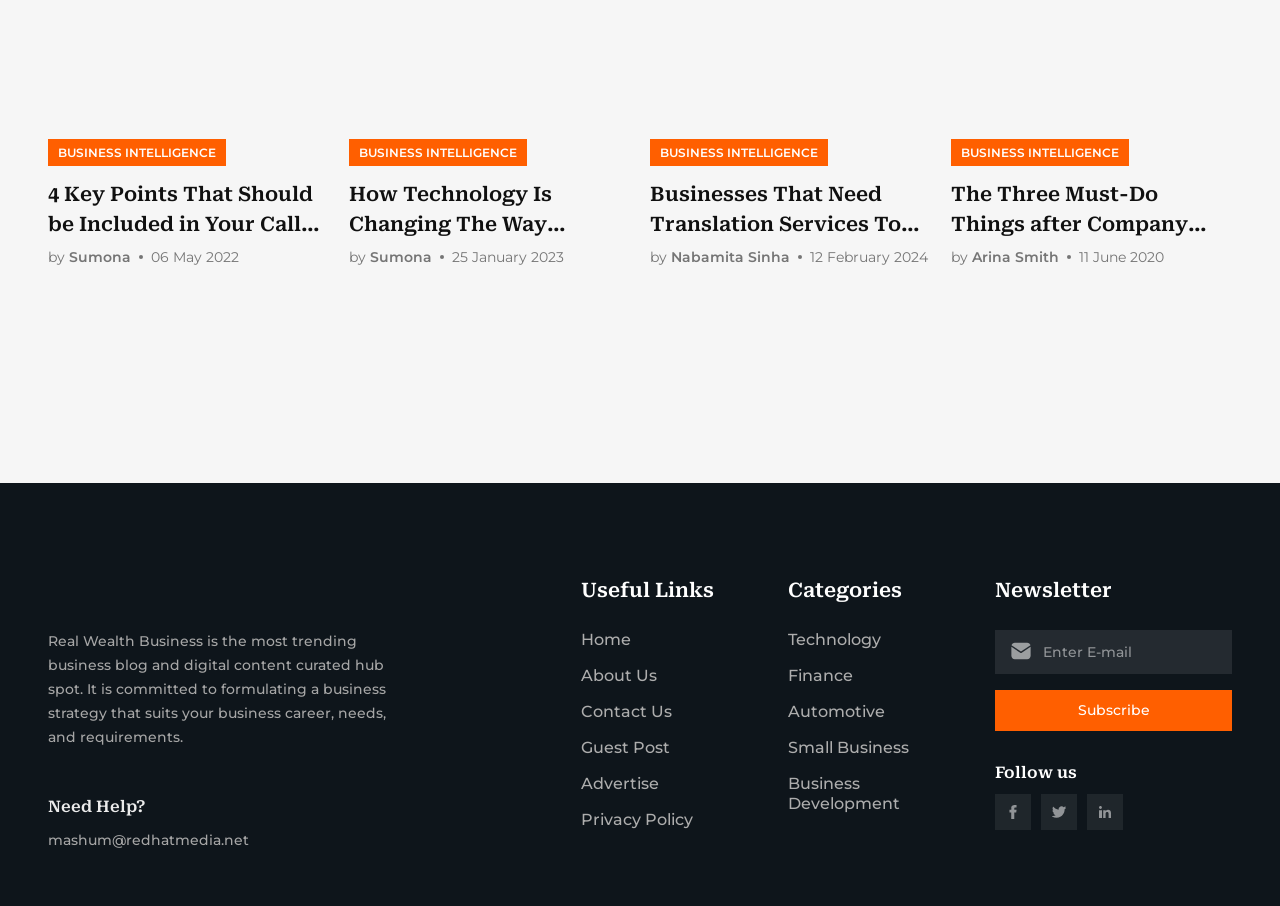What categories are available on the blog?
From the screenshot, provide a brief answer in one word or phrase.

Technology, Finance, Automotive, Small Business, Business Development